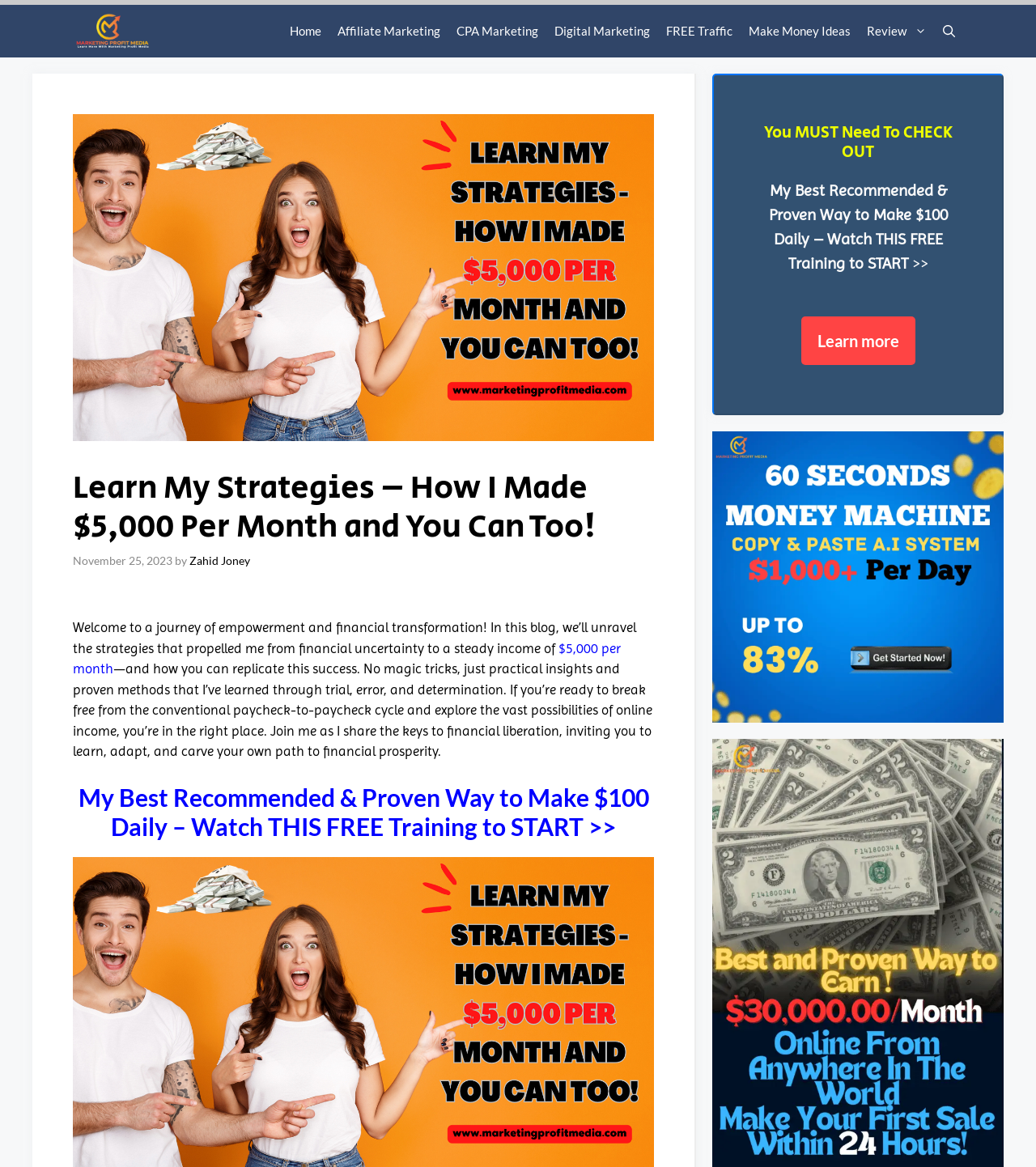Offer a detailed account of what is visible on the webpage.

The webpage is about making money online strategies, with a focus on the author's personal experience of earning $5,000 per month. At the top, there is a navigation bar with links to different sections of the website, including "Home", "Affiliate Marketing", "CPA Marketing", "Digital Marketing", "FREE Traffic", "Make Money Ideas", and "Review". 

Below the navigation bar, there is a large image with a heading that reads "Learn My Strategies – How I Made $5,000 Per Month and You Can Too!" The heading is accompanied by a timestamp indicating the date "November 25, 2023", and the author's name "Zahid Joney". 

The main content of the webpage is a welcome message that introduces the author's blog, which aims to share strategies for making money online. The text explains that the blog will provide practical insights and proven methods for achieving financial success. 

There is a highlighted section that promotes a free training session on making $100 daily, with a link to watch the training. Below this section, there is a heading that reads "You MUST Need To CHECK OUT" followed by a brief description of the free training session and a "Learn more" link. 

On the right side of the webpage, there is a large figure with two links, although the purpose of these links is not clear from the context. Overall, the webpage appears to be a personal blog or website focused on sharing strategies for making money online.